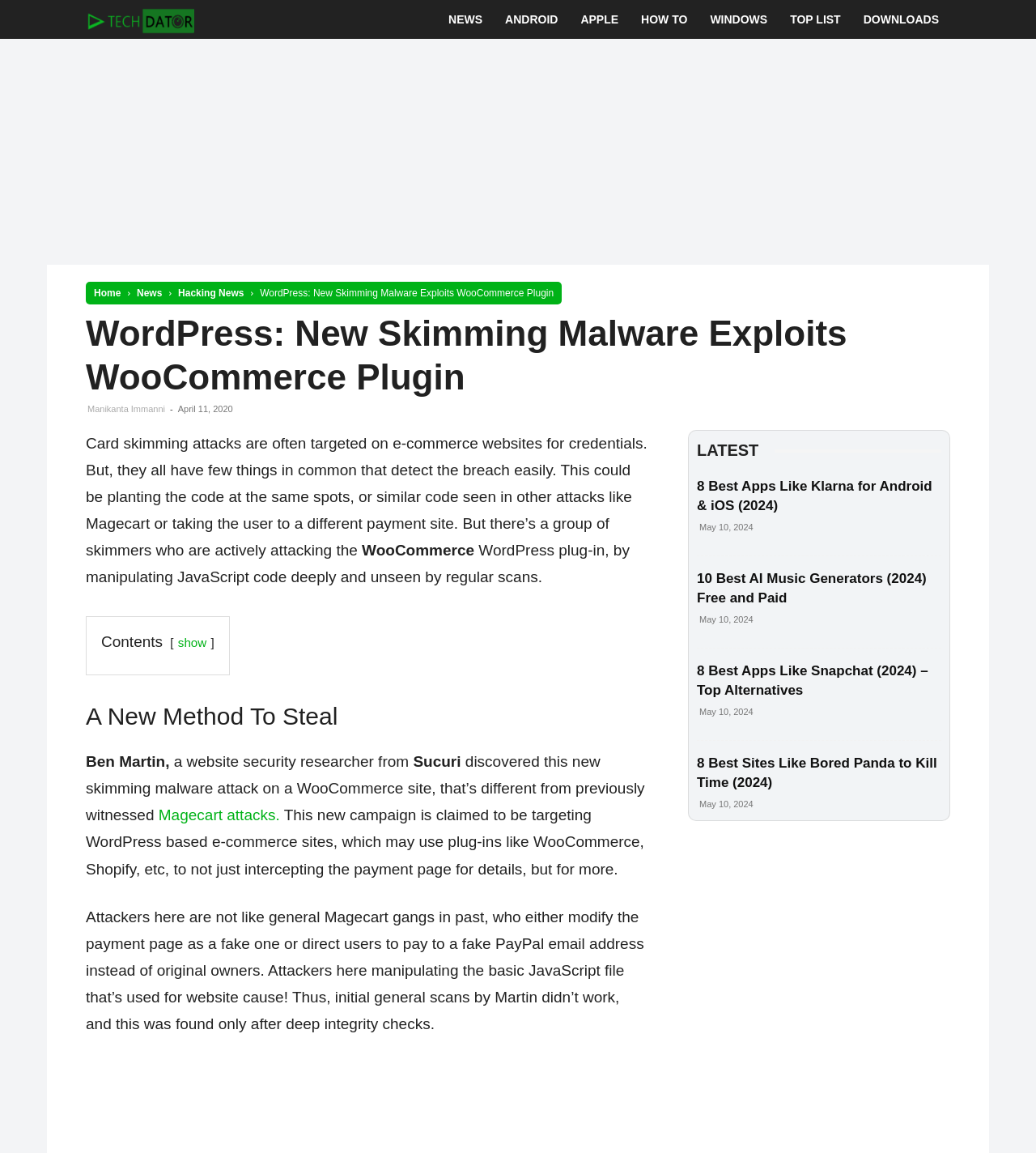What is the purpose of the attackers in this campaign? Using the information from the screenshot, answer with a single word or phrase.

To steal payment details